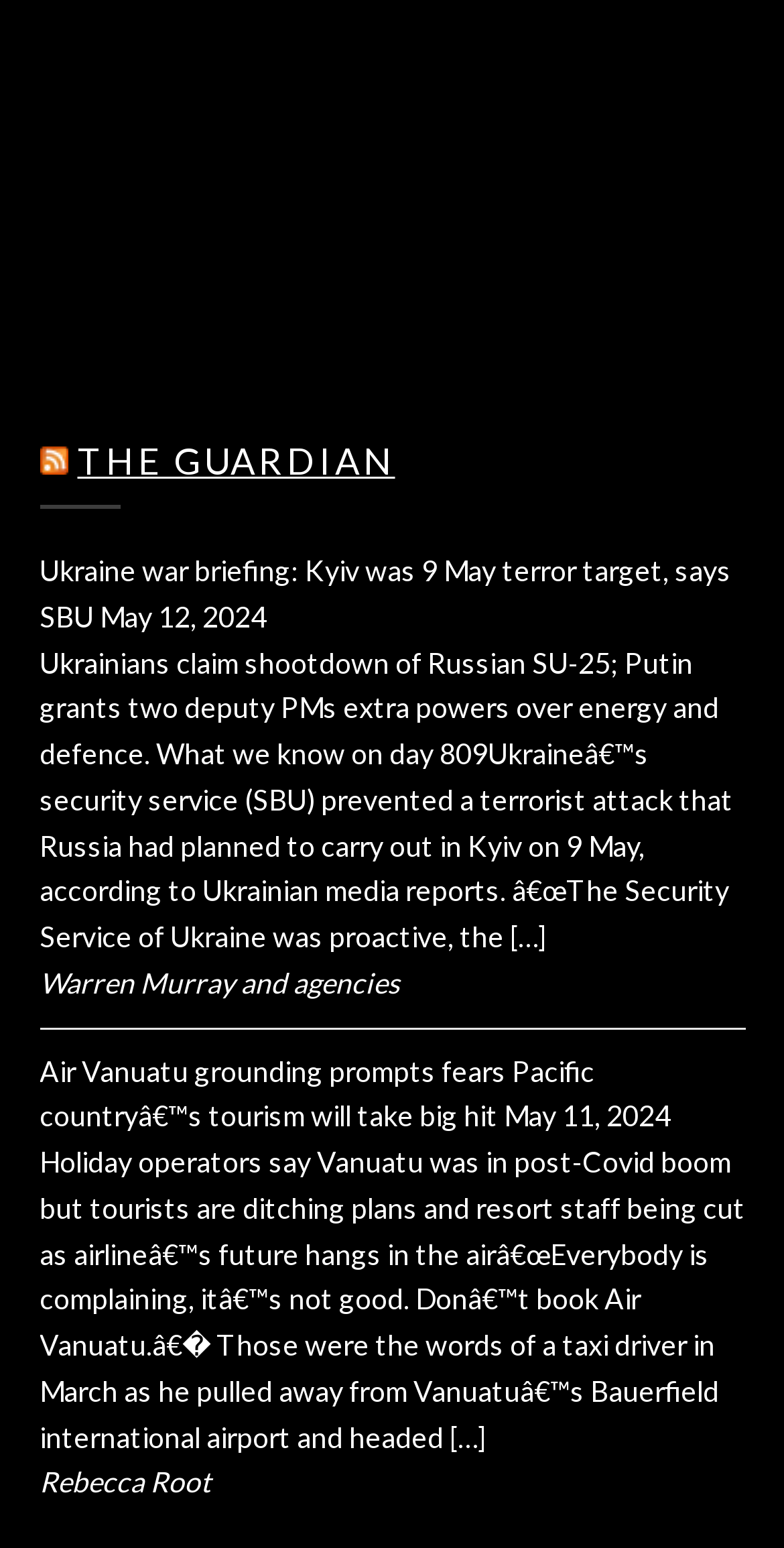Look at the image and write a detailed answer to the question: 
What is the title of the first article?

I found the title of the first article by looking at the link element with the text 'Ukraine war briefing: Kyiv was 9 May terror target, says SBU'.